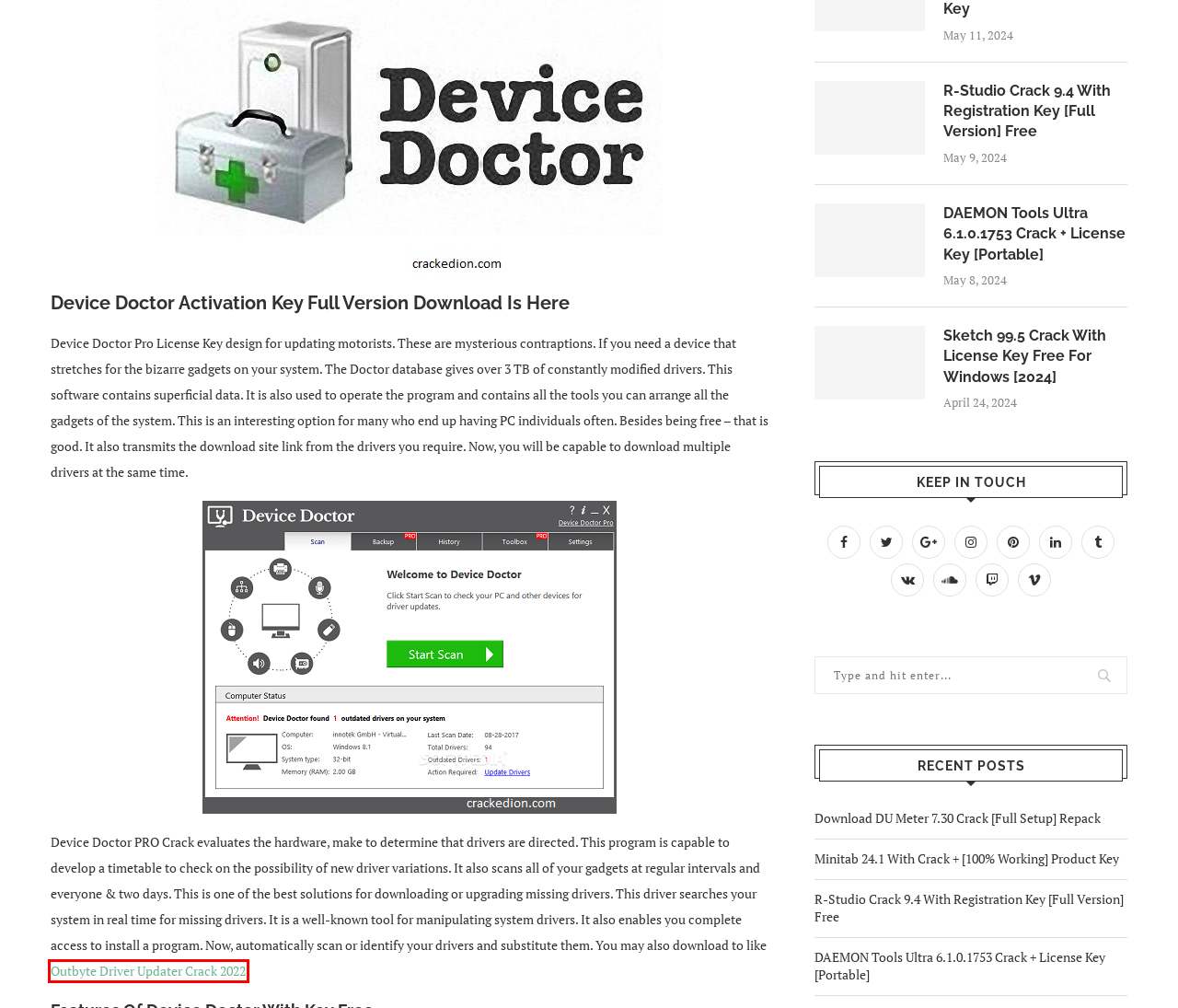You are given a screenshot of a webpage within which there is a red rectangle bounding box. Please choose the best webpage description that matches the new webpage after clicking the selected element in the bounding box. Here are the options:
A. Download iZotope Nectar 3 Crack With Keys Free [Full Activated]
B. R-Studio Crack 9.4 With Registration Key [Full Version] Free
C. Sketch 99.5 Crack With License Key Free For Windows [2024]
D. Antivirus Crackedion
E. Game Crackedion
F. Minitab 24.1 With Crack + [100% Working] Product Key
G. Outbyte Driver Updater 2.1.17.6831 Crack + Activation Key Latest
H. DAEMON Tools Ultra 6.1.0.1753 Crack + License Key [Portable]

G